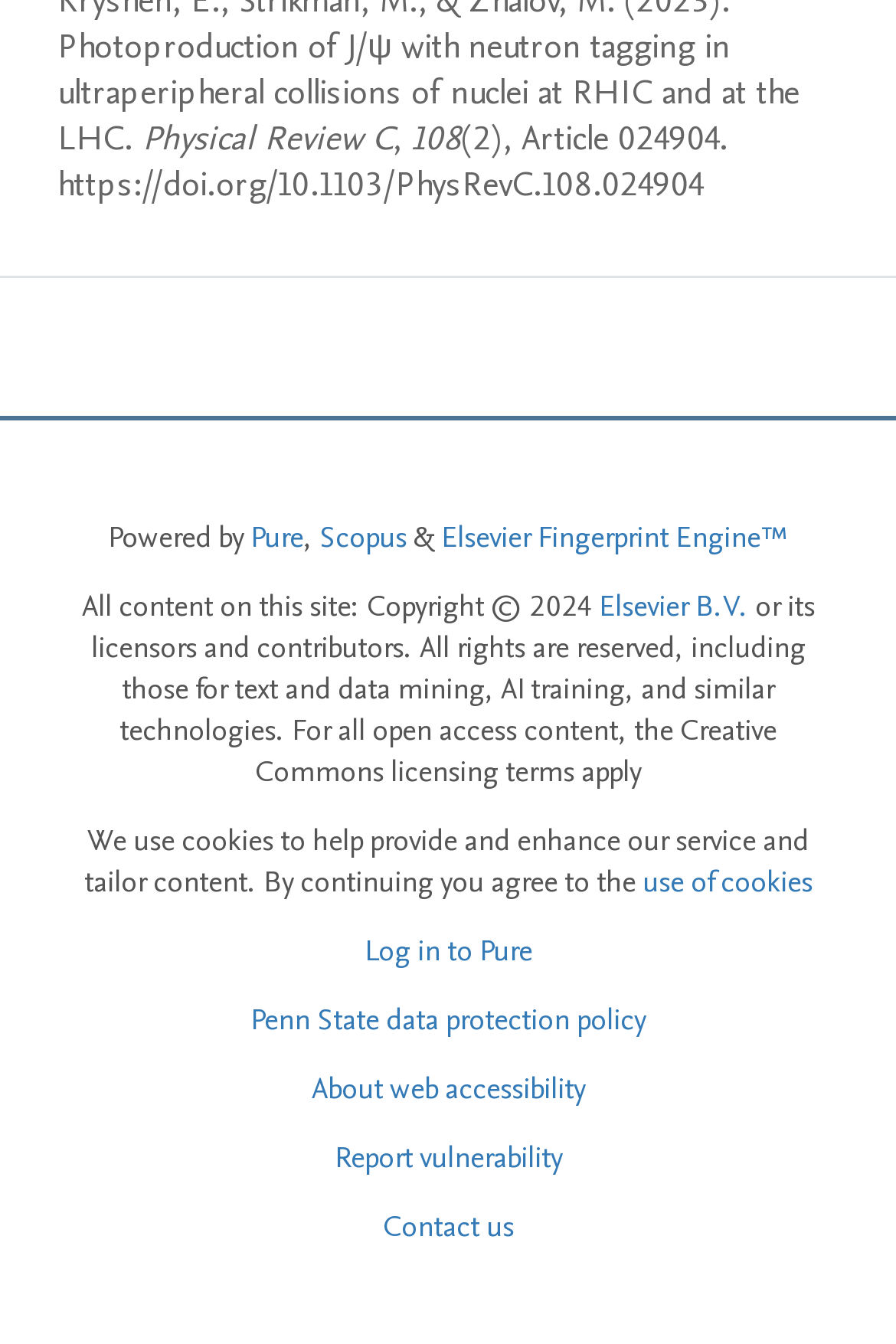What is the journal name?
Based on the screenshot, provide your answer in one word or phrase.

Physical Review C